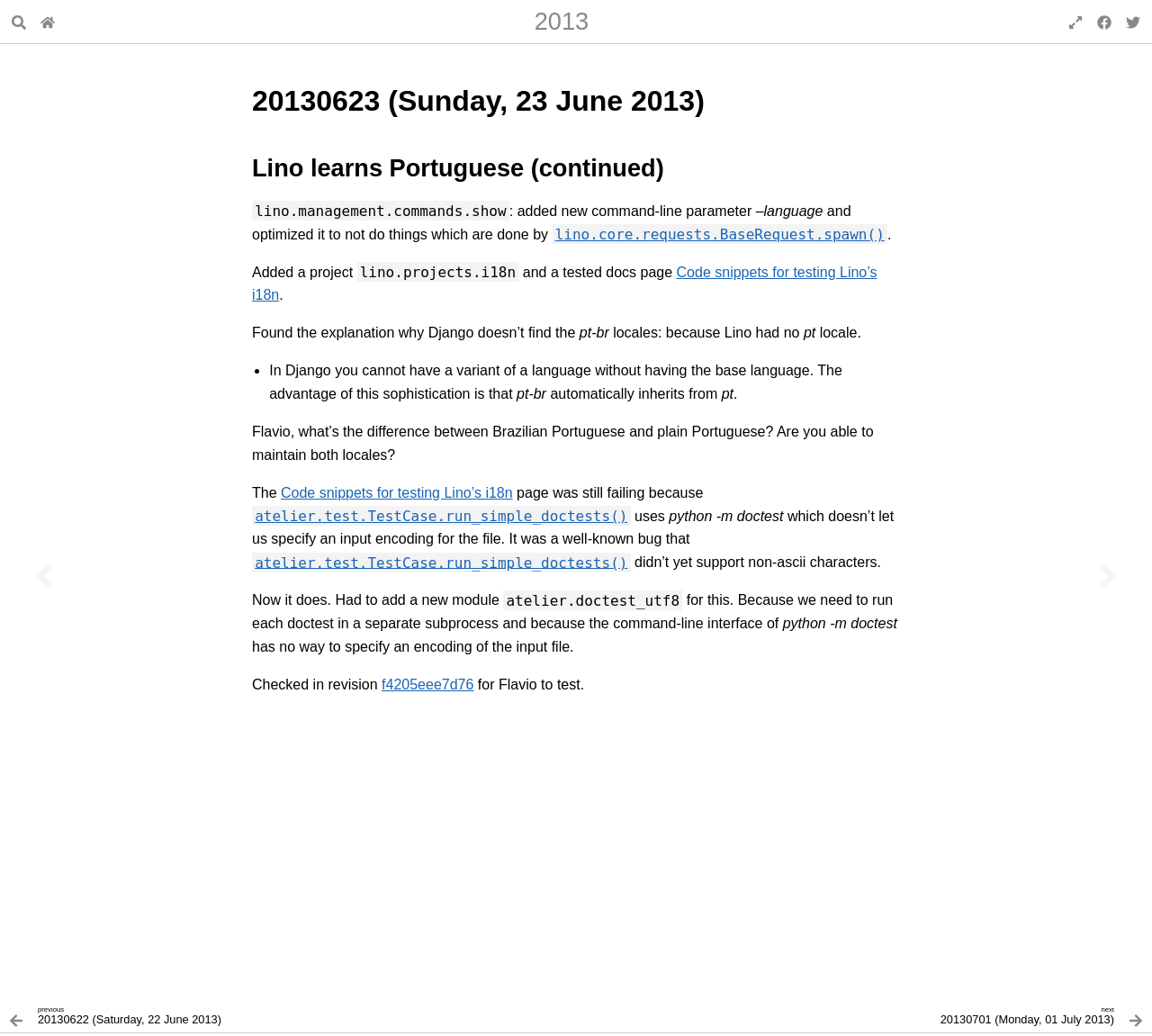Please specify the coordinates of the bounding box for the element that should be clicked to carry out this instruction: "Search". The coordinates must be four float numbers between 0 and 1, formatted as [left, top, right, bottom].

[0.004, 0.006, 0.029, 0.036]